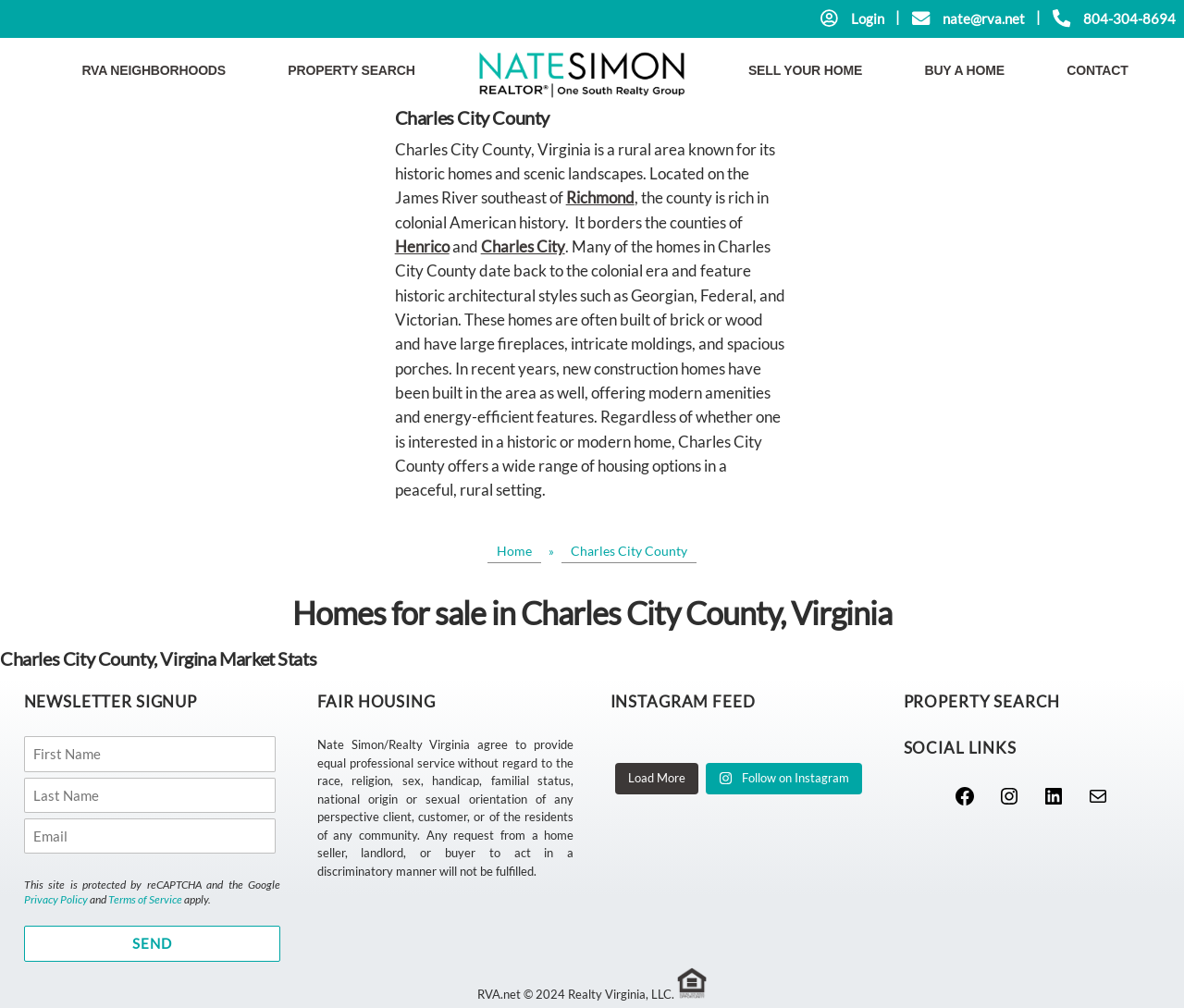Specify the bounding box coordinates of the area to click in order to execute this command: 'Click on Login'. The coordinates should consist of four float numbers ranging from 0 to 1, and should be formatted as [left, top, right, bottom].

[0.685, 0.009, 0.754, 0.025]